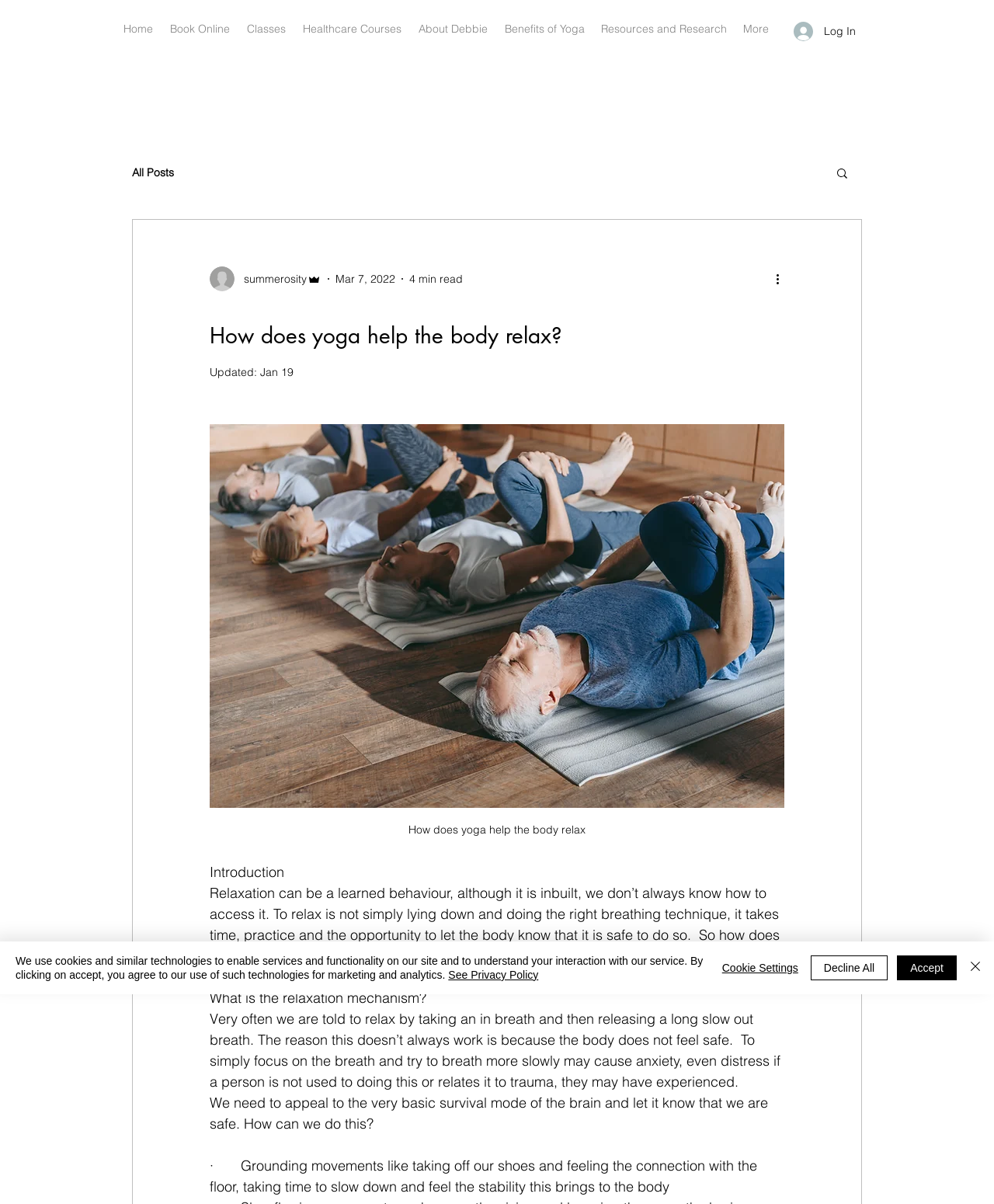Please find the bounding box coordinates of the element that must be clicked to perform the given instruction: "Click the 'Log In' button". The coordinates should be four float numbers from 0 to 1, i.e., [left, top, right, bottom].

[0.788, 0.014, 0.872, 0.038]